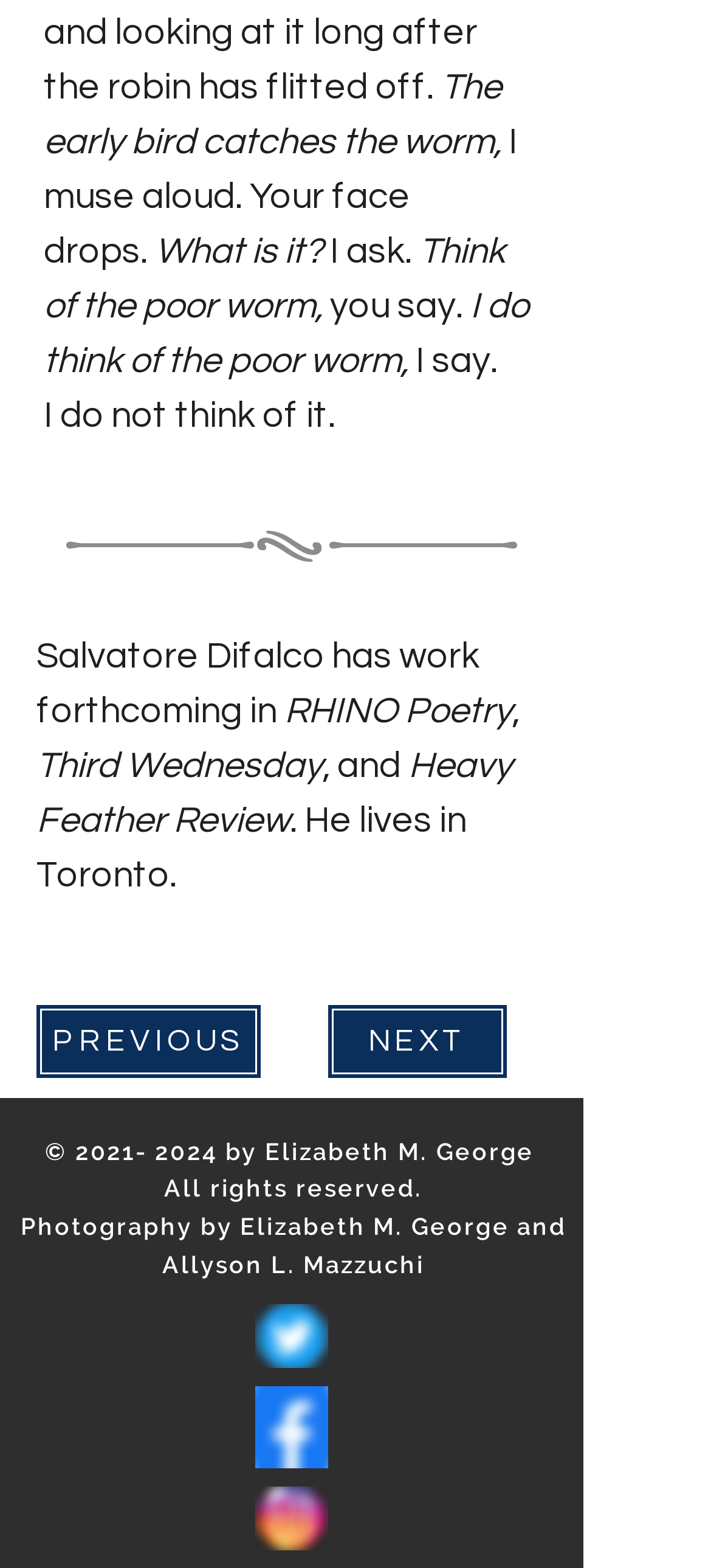How many images are on the webpage?
Based on the image, give a concise answer in the form of a single word or short phrase.

3